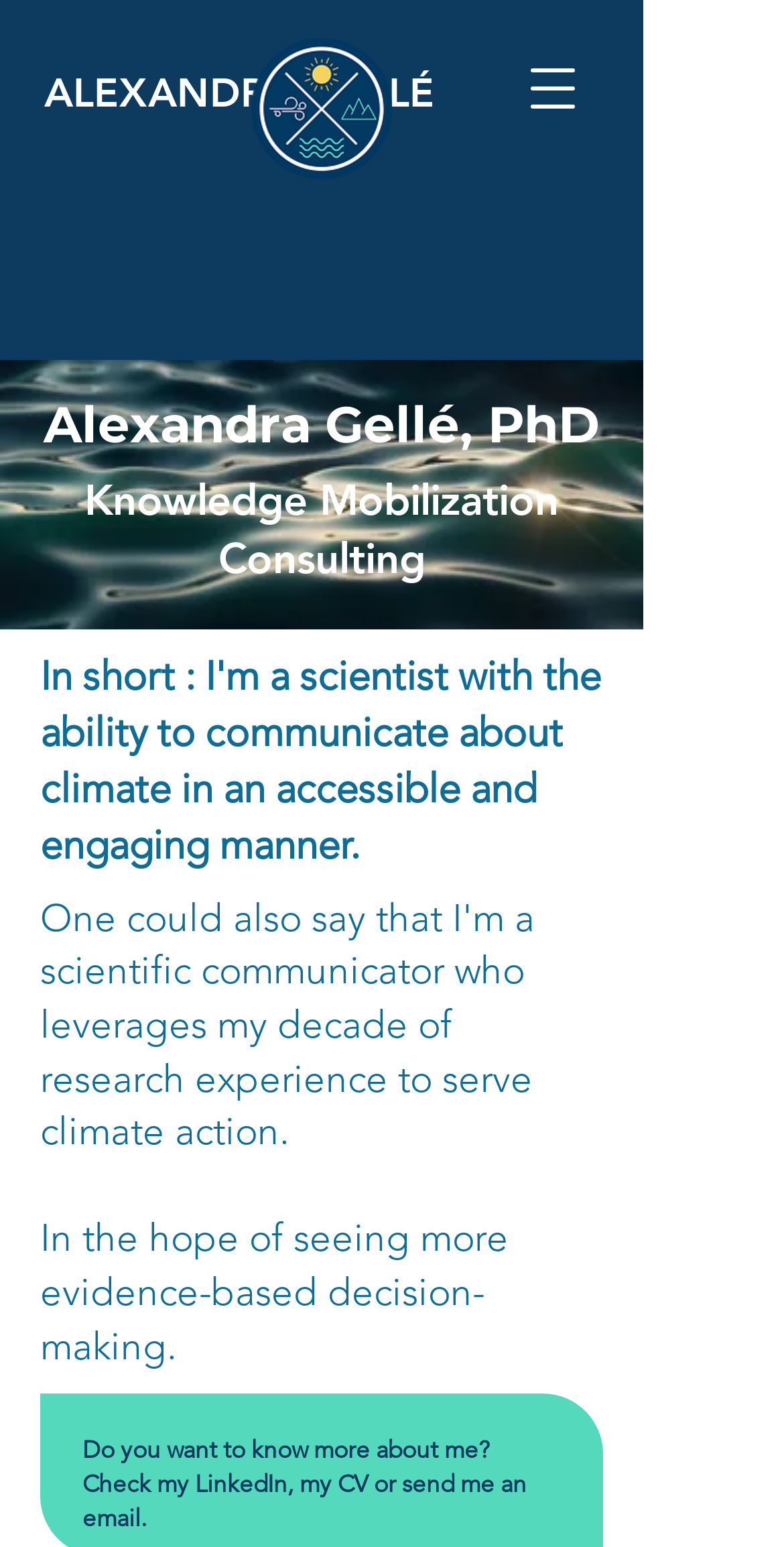How can one contact the consultant?
Can you provide an in-depth and detailed response to the question?

The ways to contact the consultant can be found in the static text element with the text 'Check my LinkedIn, my CV or send me an email.' which provides three options to get in touch with the consultant.